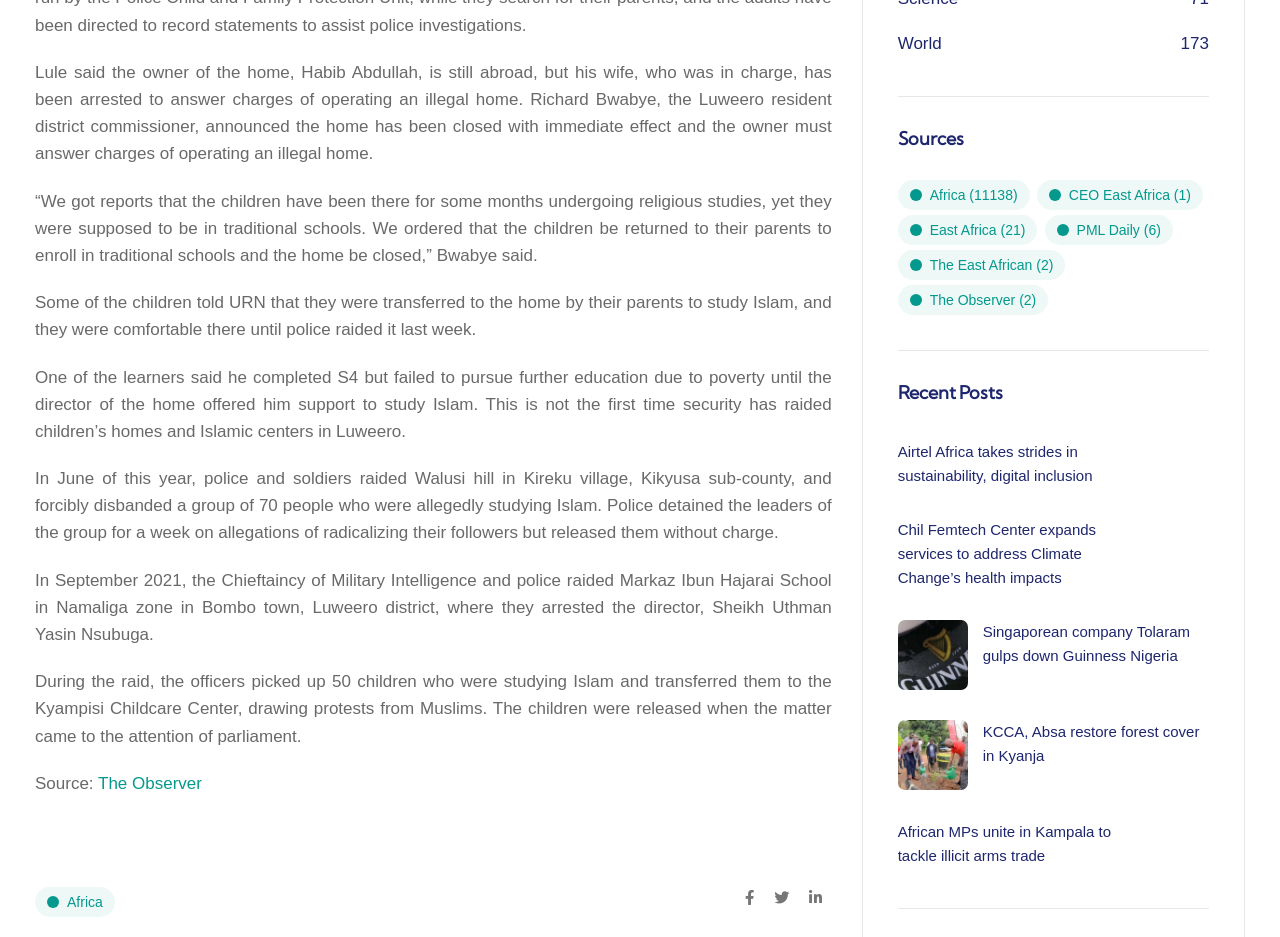Indicate the bounding box coordinates of the element that needs to be clicked to satisfy the following instruction: "Explore East Africa news". The coordinates should be four float numbers between 0 and 1, i.e., [left, top, right, bottom].

[0.701, 0.23, 0.81, 0.262]